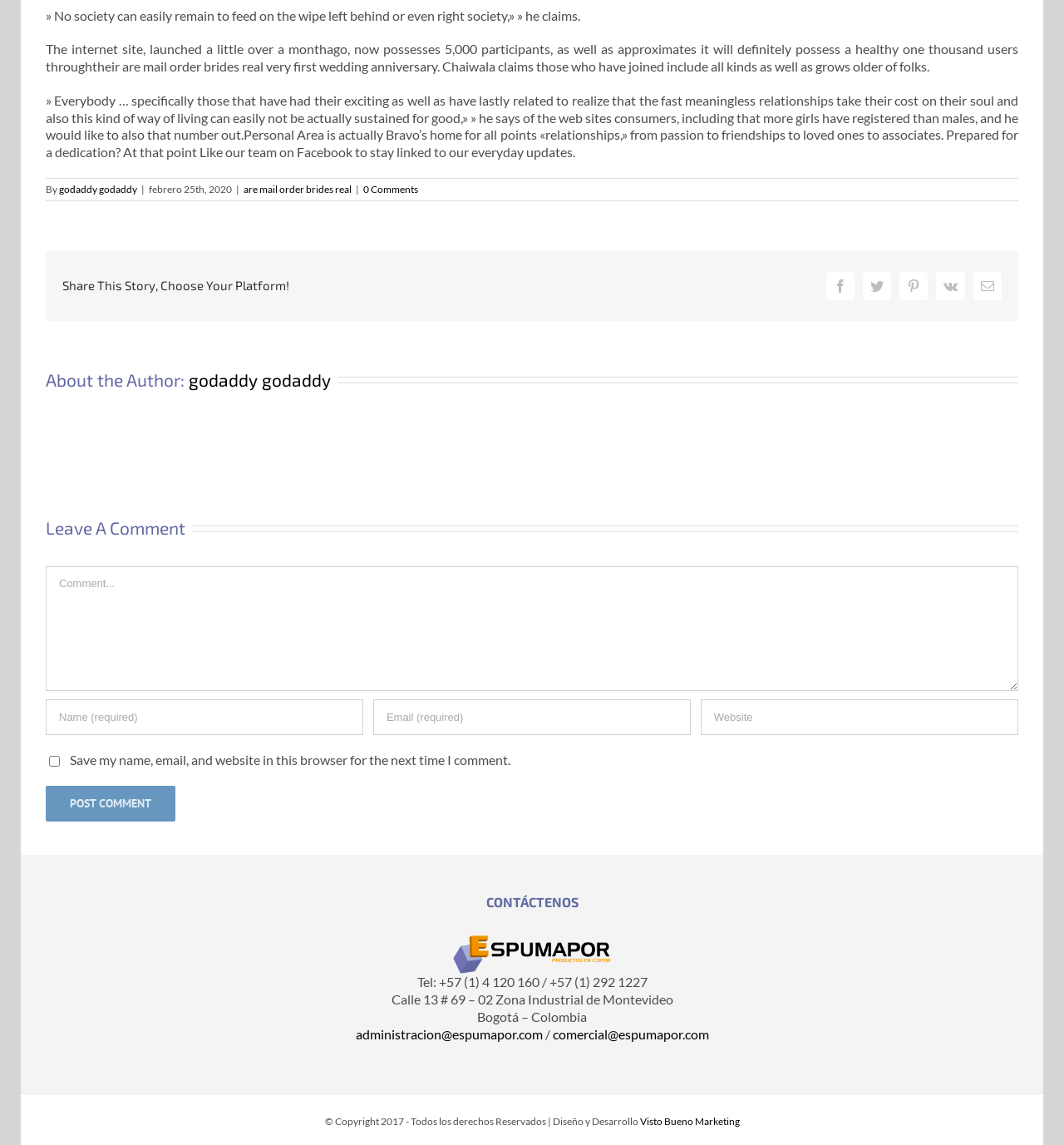What is the contact information provided?
Please provide a single word or phrase based on the screenshot.

Phone numbers and email addresses